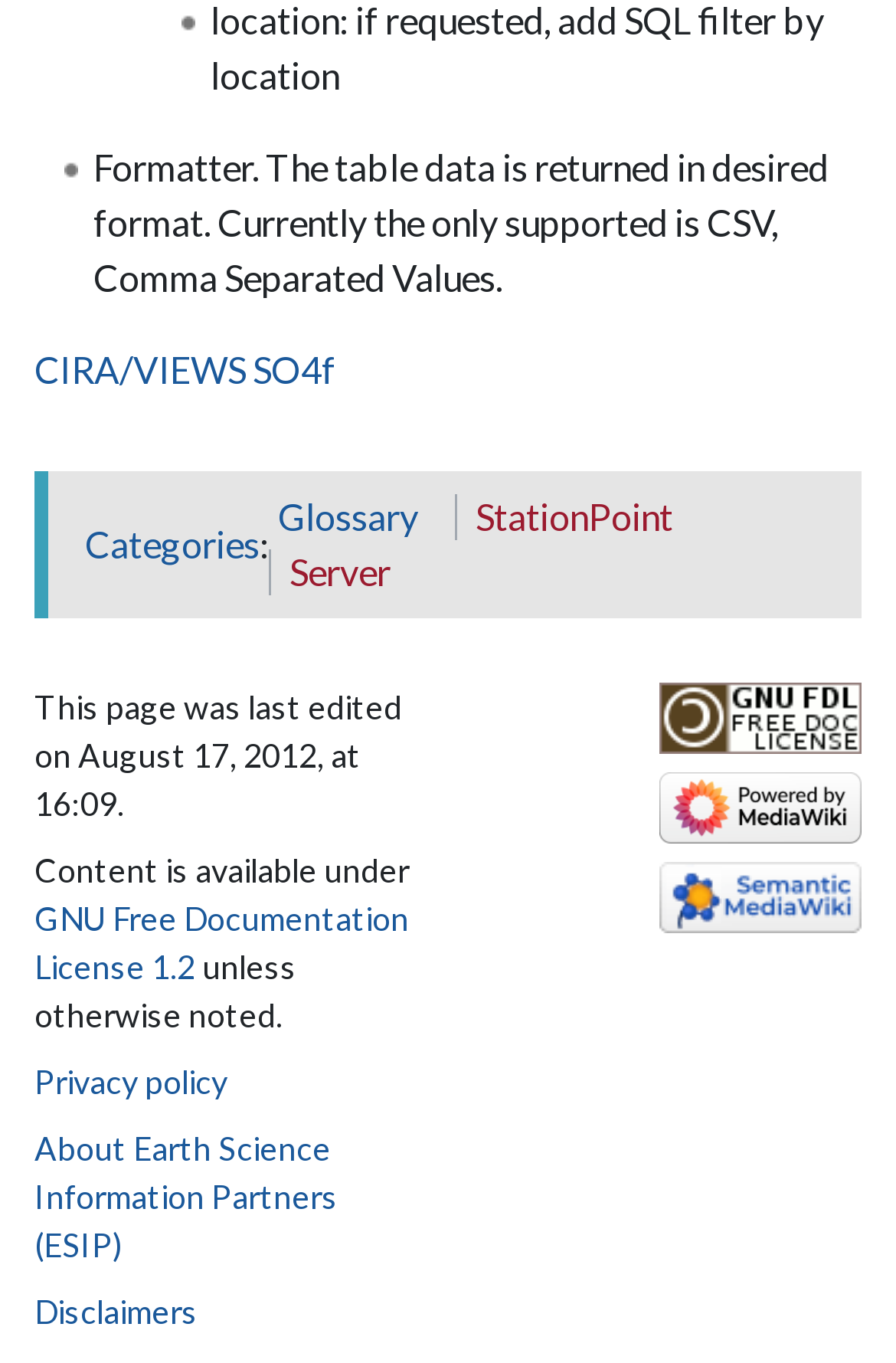Identify the bounding box coordinates of the specific part of the webpage to click to complete this instruction: "Click on the link to view privacy policy".

[0.038, 0.78, 0.254, 0.808]